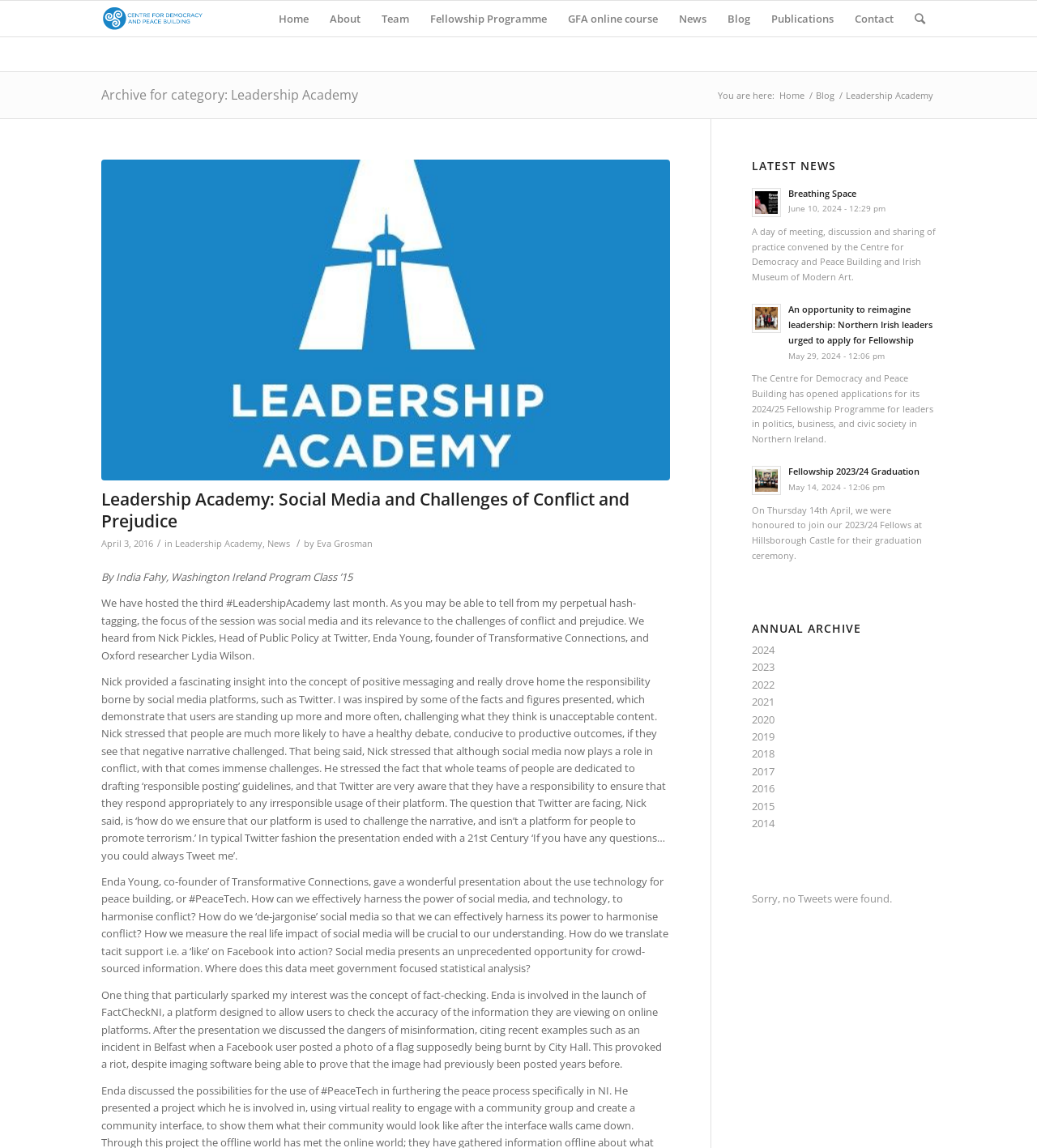Find and generate the main title of the webpage.

Archive for category: Leadership Academy